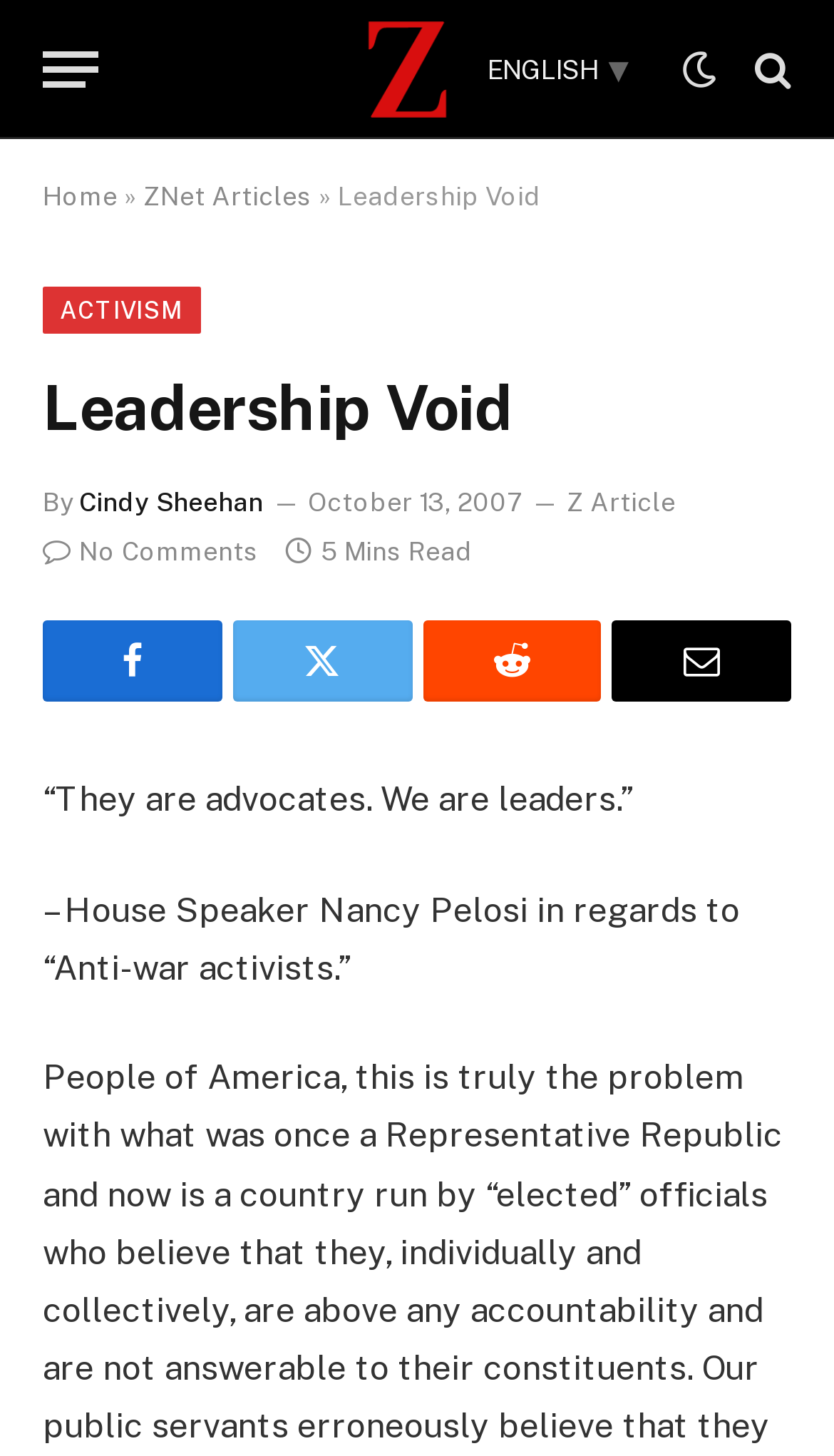Identify the bounding box coordinates for the element you need to click to achieve the following task: "View the comments section". The coordinates must be four float values ranging from 0 to 1, formatted as [left, top, right, bottom].

[0.051, 0.369, 0.31, 0.39]